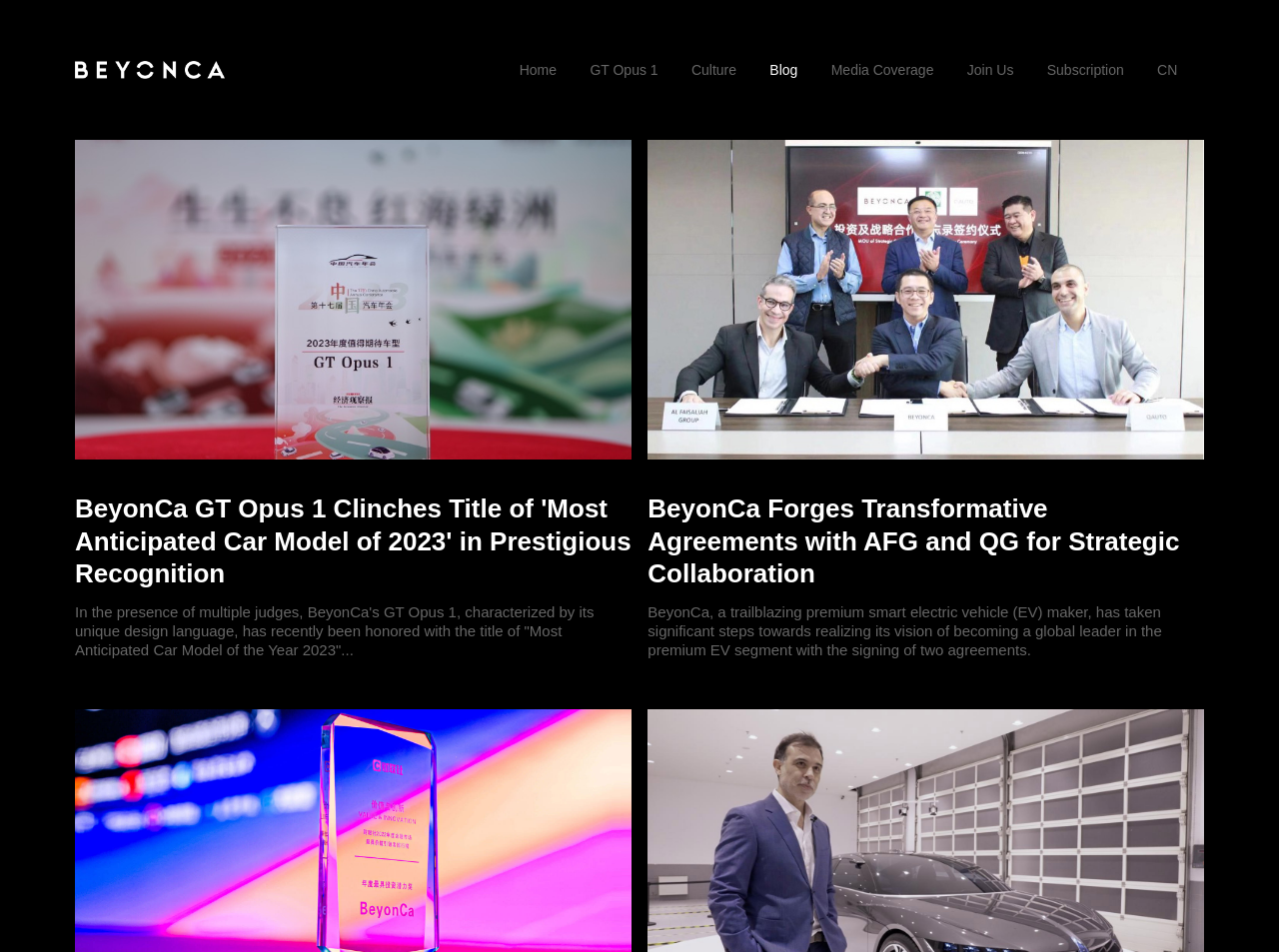What is the logo of the website?
Please provide a single word or phrase as your answer based on the image.

Navbar logo